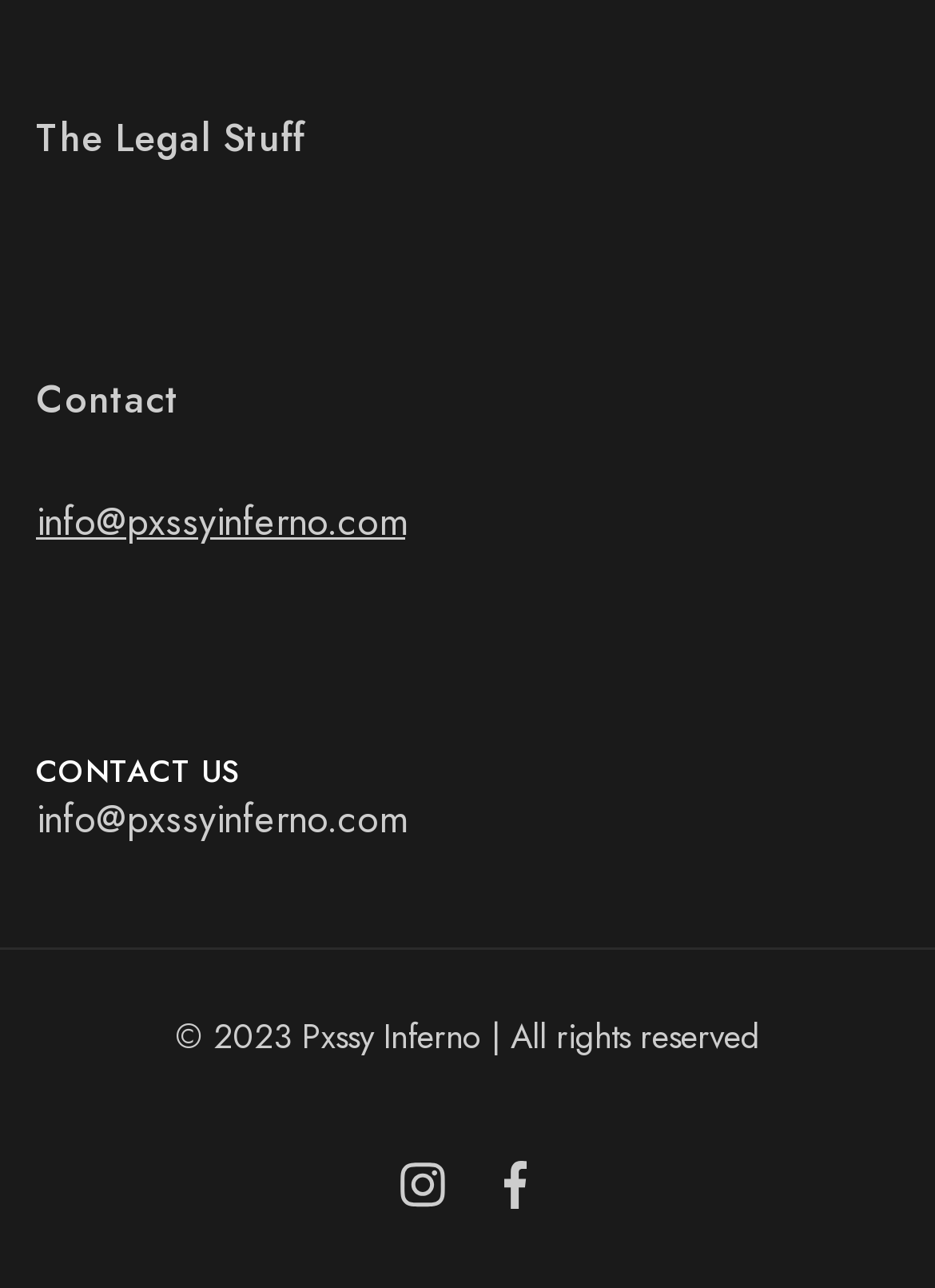What is the purpose of the webpage?
Please respond to the question with a detailed and thorough explanation.

I inferred the purpose of the webpage by looking at the heading element 'CONTACT US' which is prominently displayed on the page, suggesting that the webpage is for contacting the organization or individual.